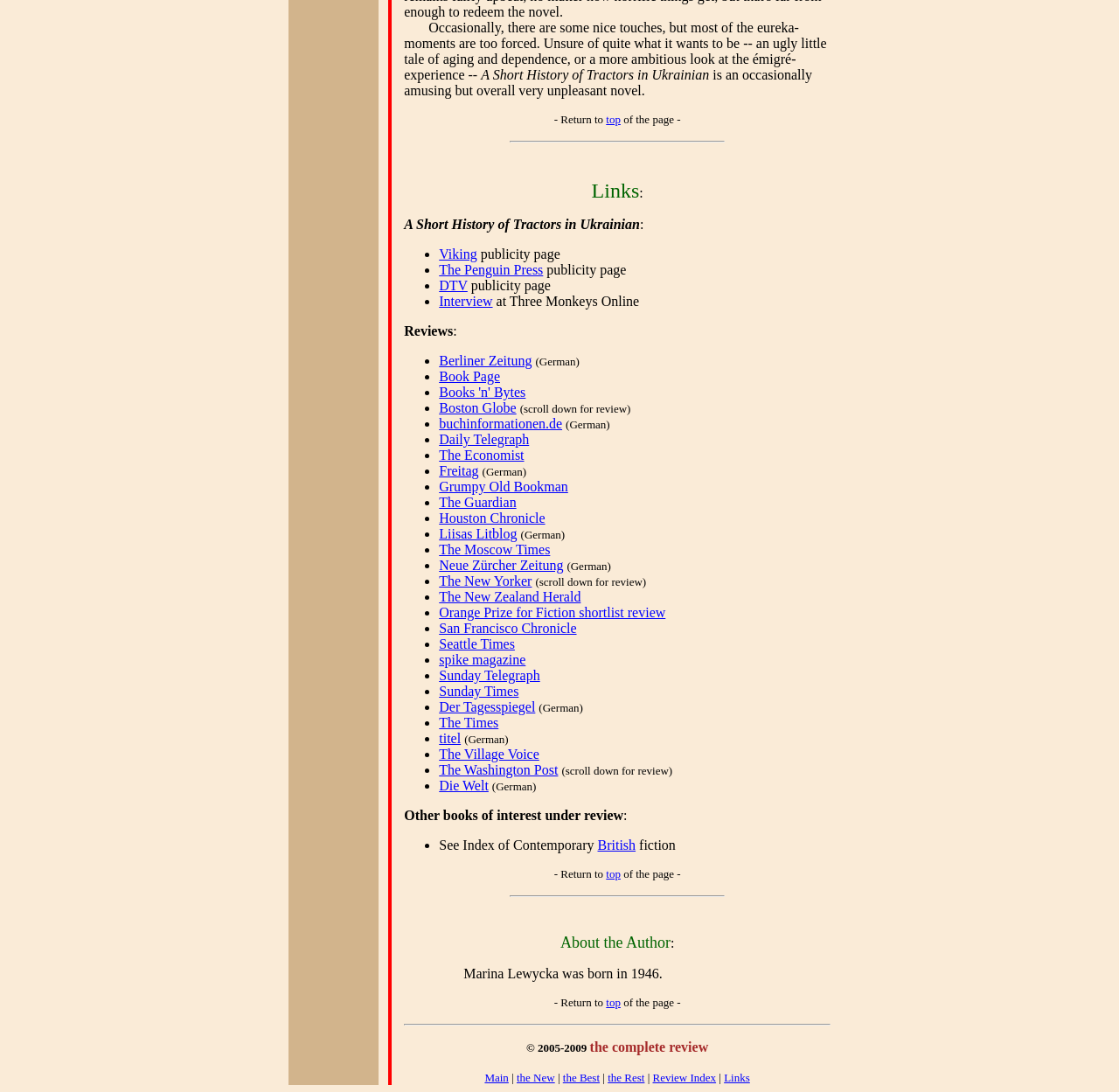Provide the bounding box coordinates of the section that needs to be clicked to accomplish the following instruction: "Visit the 'Viking' publicity page."

[0.392, 0.226, 0.426, 0.239]